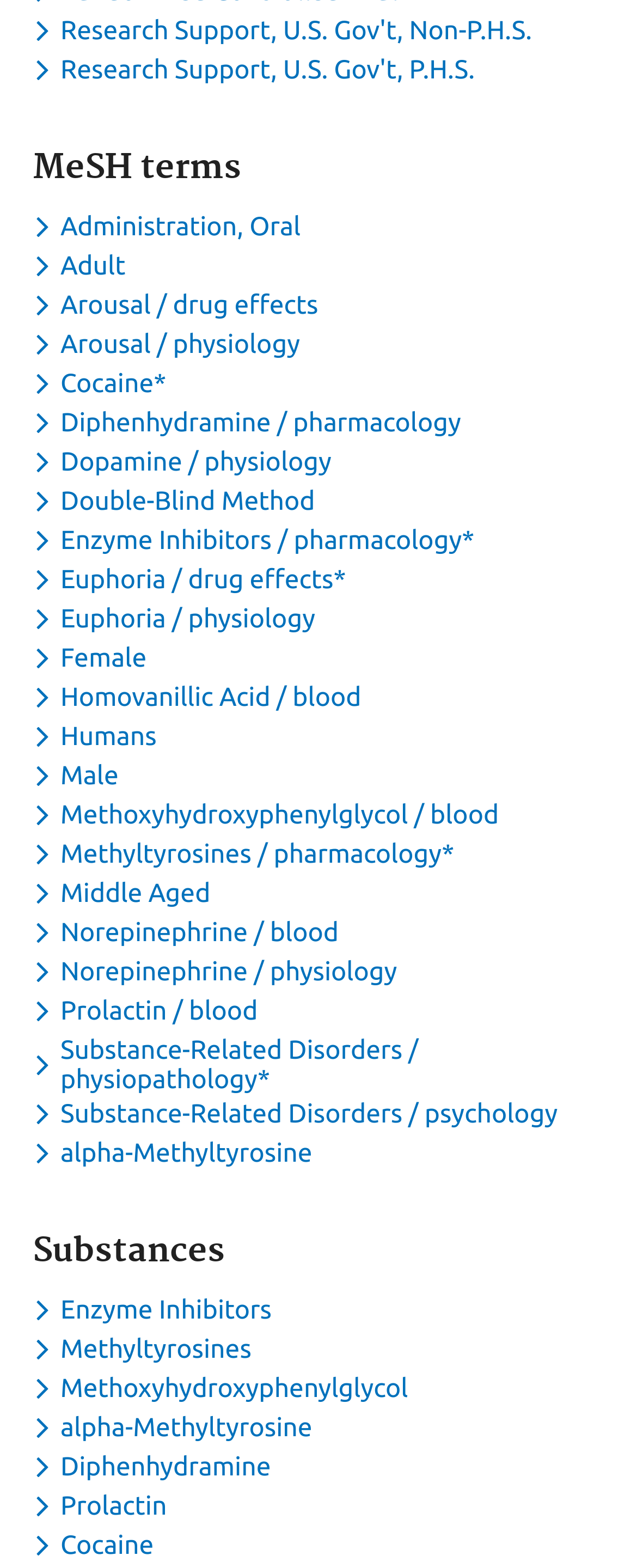What is the first MeSH term listed?
Give a thorough and detailed response to the question.

I looked at the first button under the 'MeSH terms' heading, and it has the label 'Toggle dropdown menu for keyword Administration, Oral'.